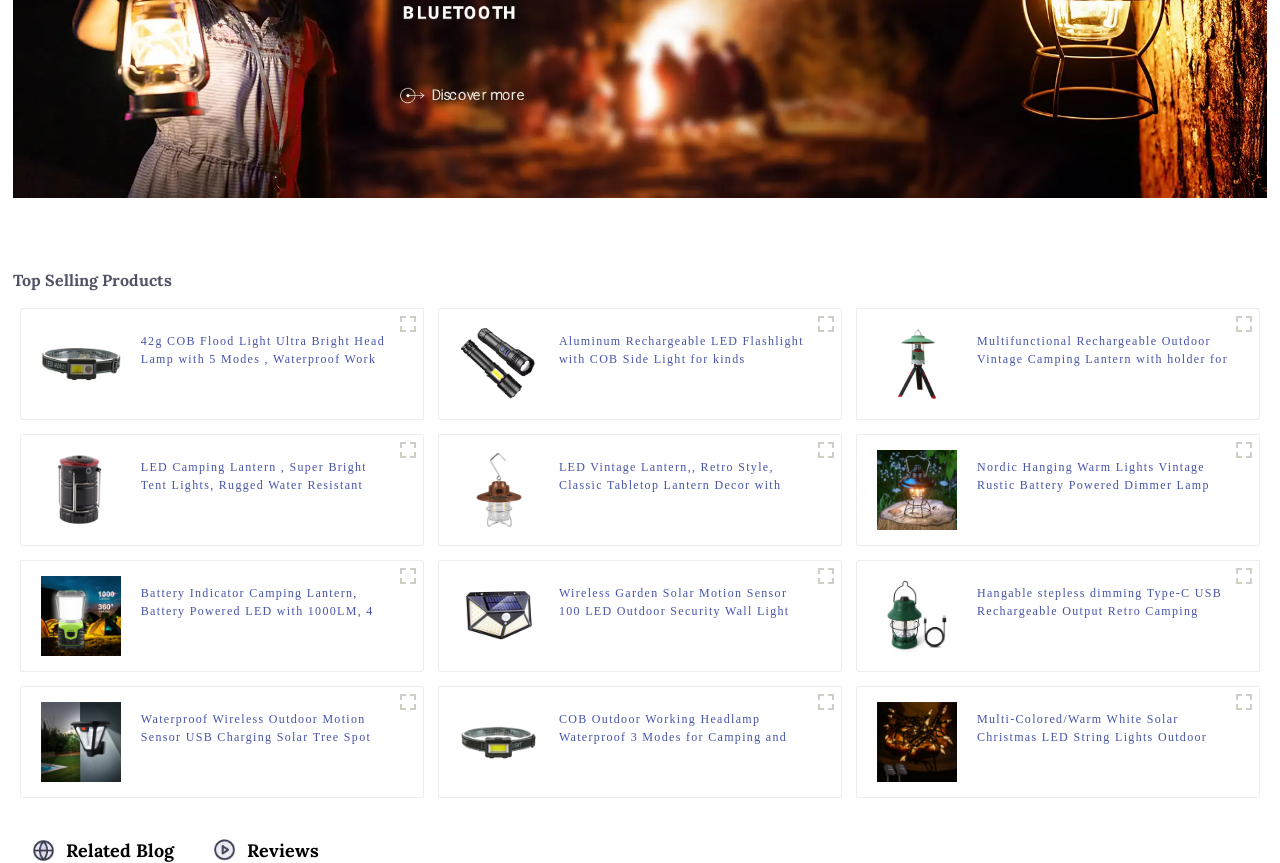How many products are displayed on the webpage?
Based on the screenshot, answer the question with a single word or phrase.

12